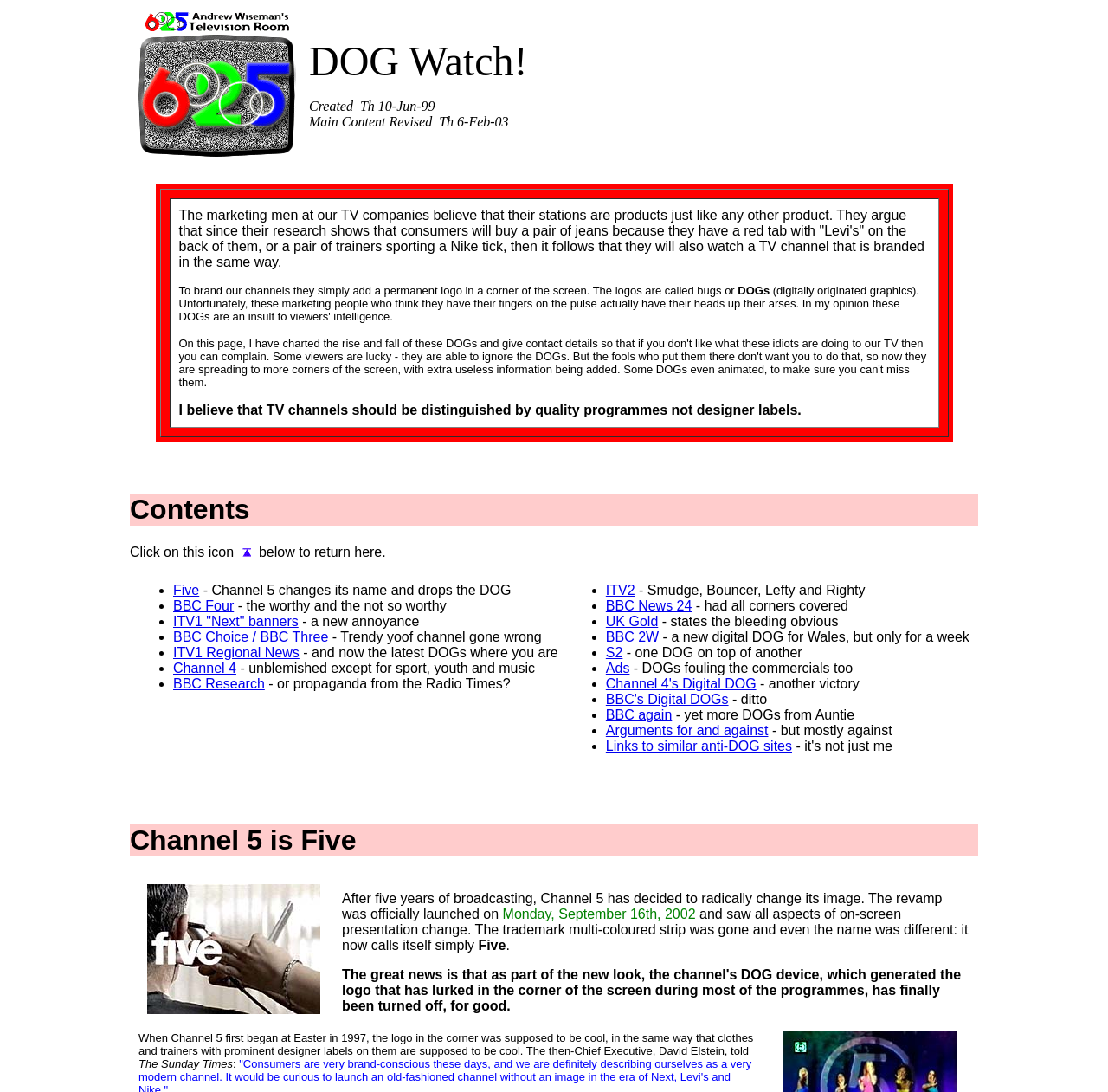Locate the bounding box coordinates of the element I should click to achieve the following instruction: "Click on the image of Five's new look".

[0.133, 0.809, 0.289, 0.928]